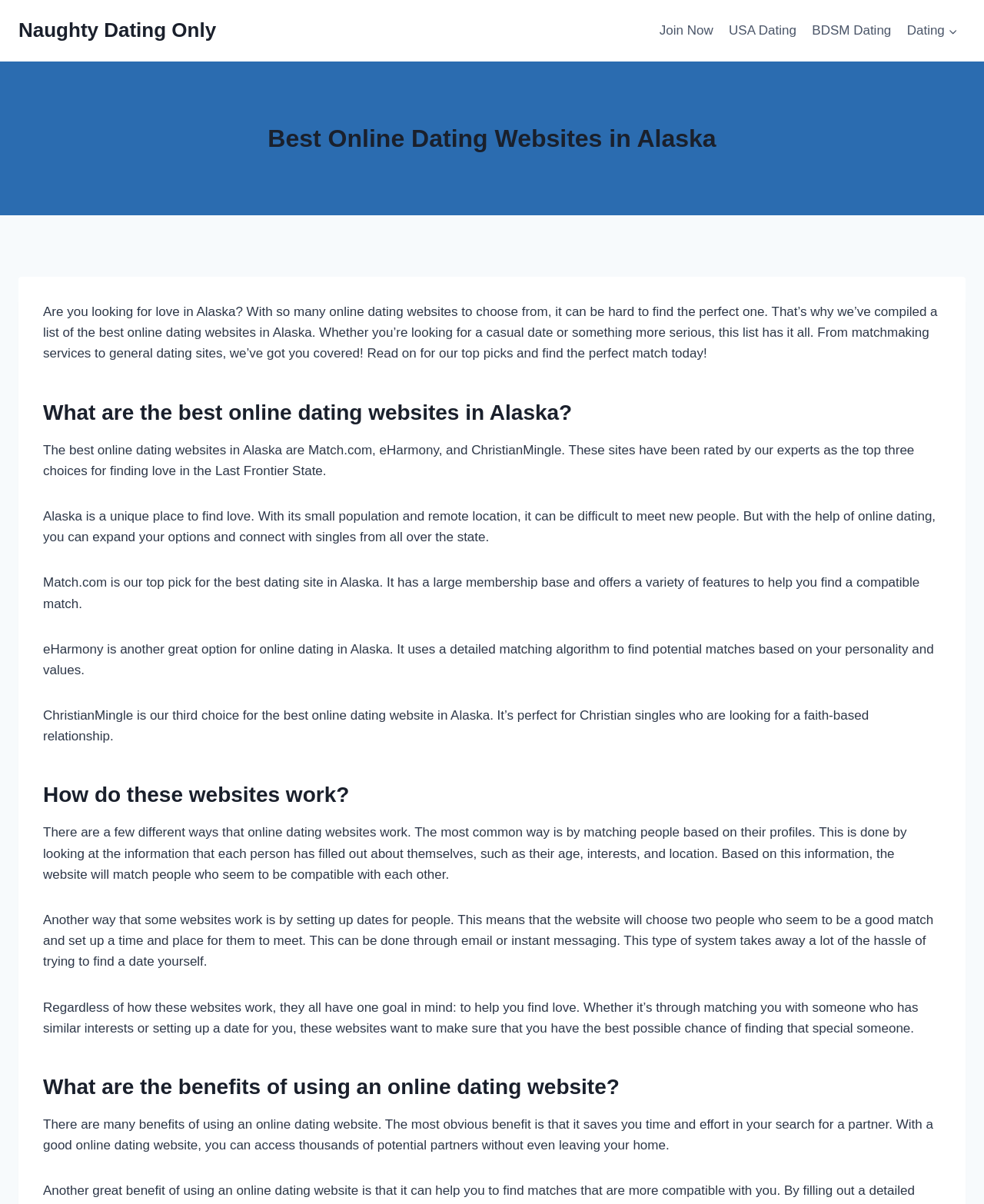Respond to the following query with just one word or a short phrase: 
What type of relationship is ChristianMingle suitable for?

Faith-based